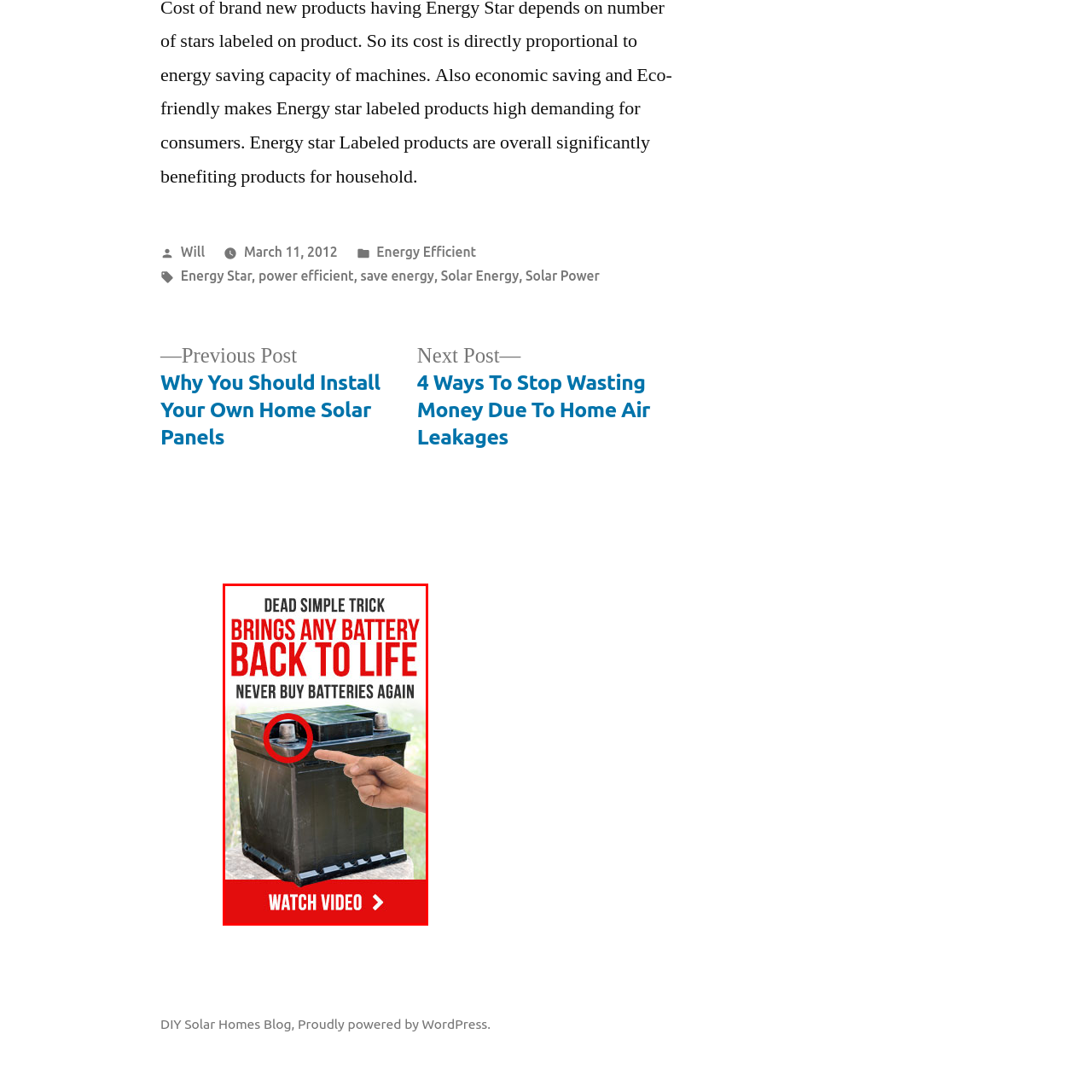Look at the image enclosed by the red boundary and give a detailed answer to the following question, grounding your response in the image's content: 
What is the backdrop of the advertisement?

The caption describes the backdrop as featuring a black battery with decorative elements suggesting a rugged outdoor setting, which adds to the visual appeal of the advertisement.